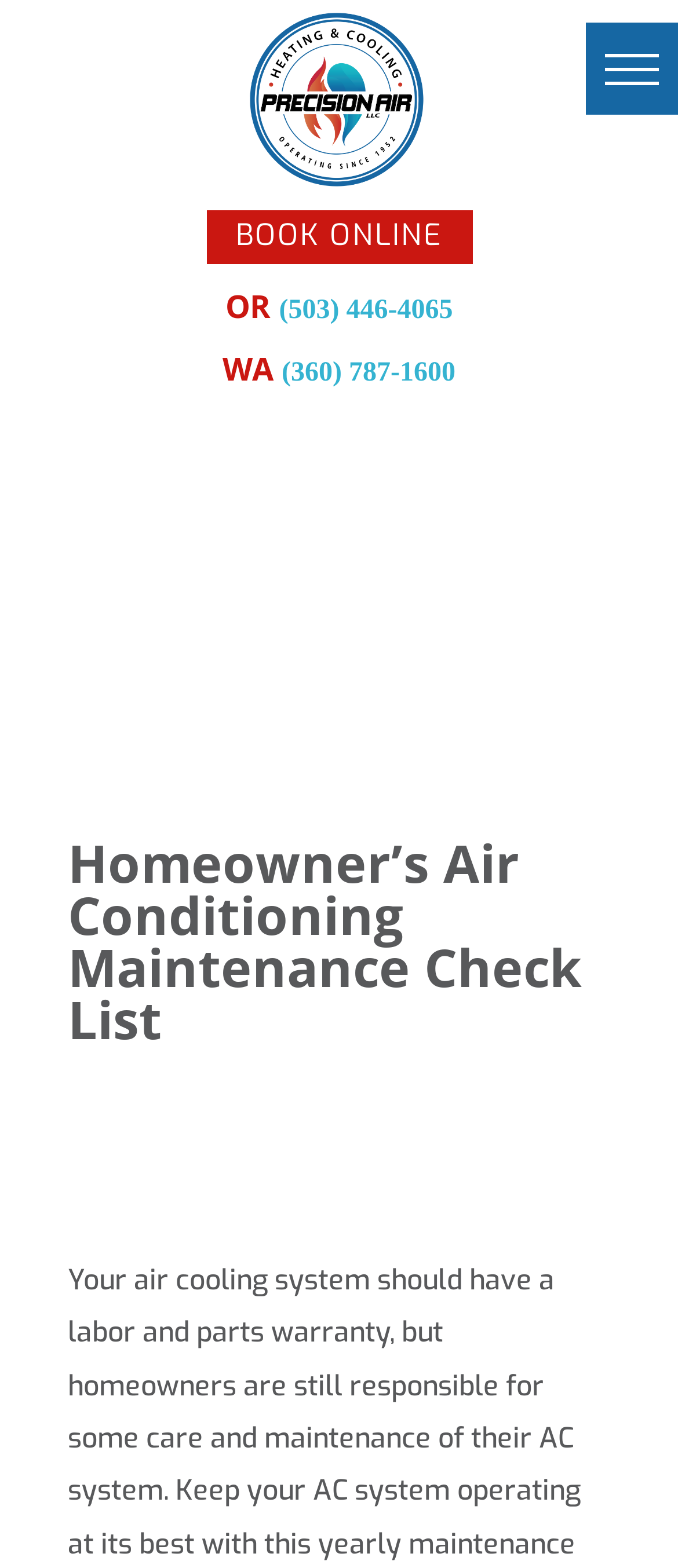Extract the main title from the webpage.

Homeowner’s Air Conditioning Maintenance Check List